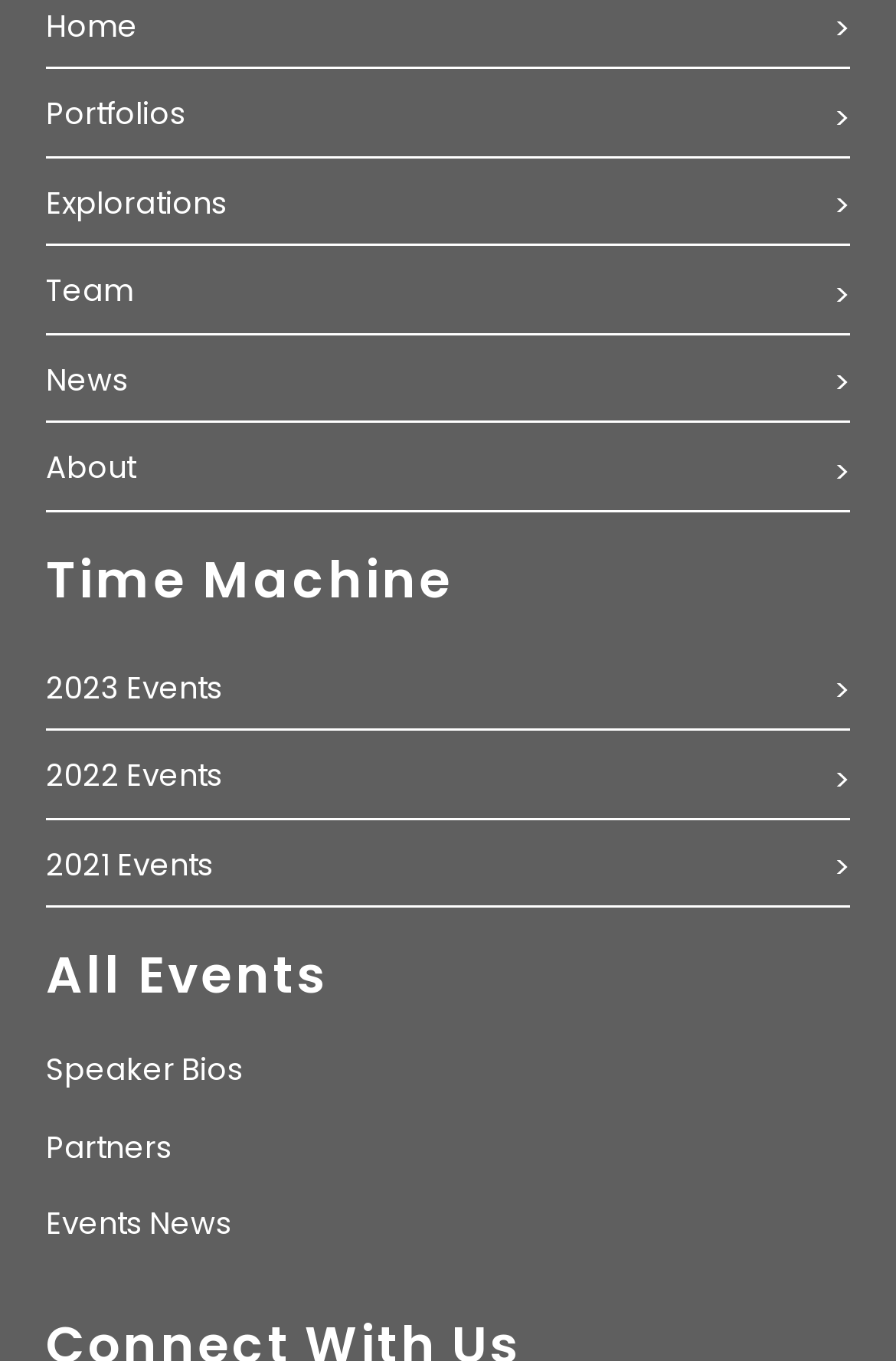Kindly determine the bounding box coordinates for the clickable area to achieve the given instruction: "Search the Mediatheque".

None